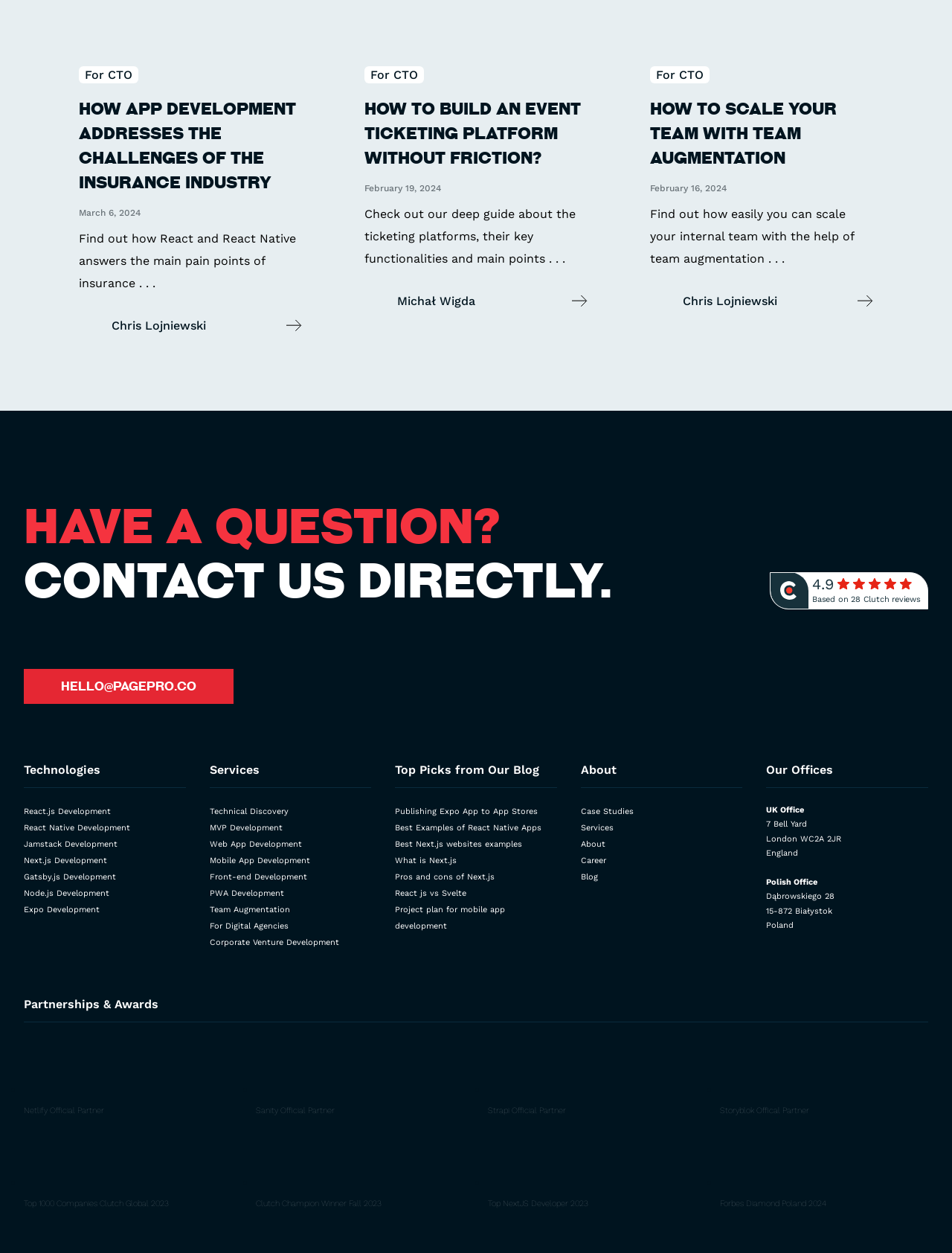Determine the bounding box coordinates for the region that must be clicked to execute the following instruction: "Contact the team directly".

[0.025, 0.534, 0.245, 0.562]